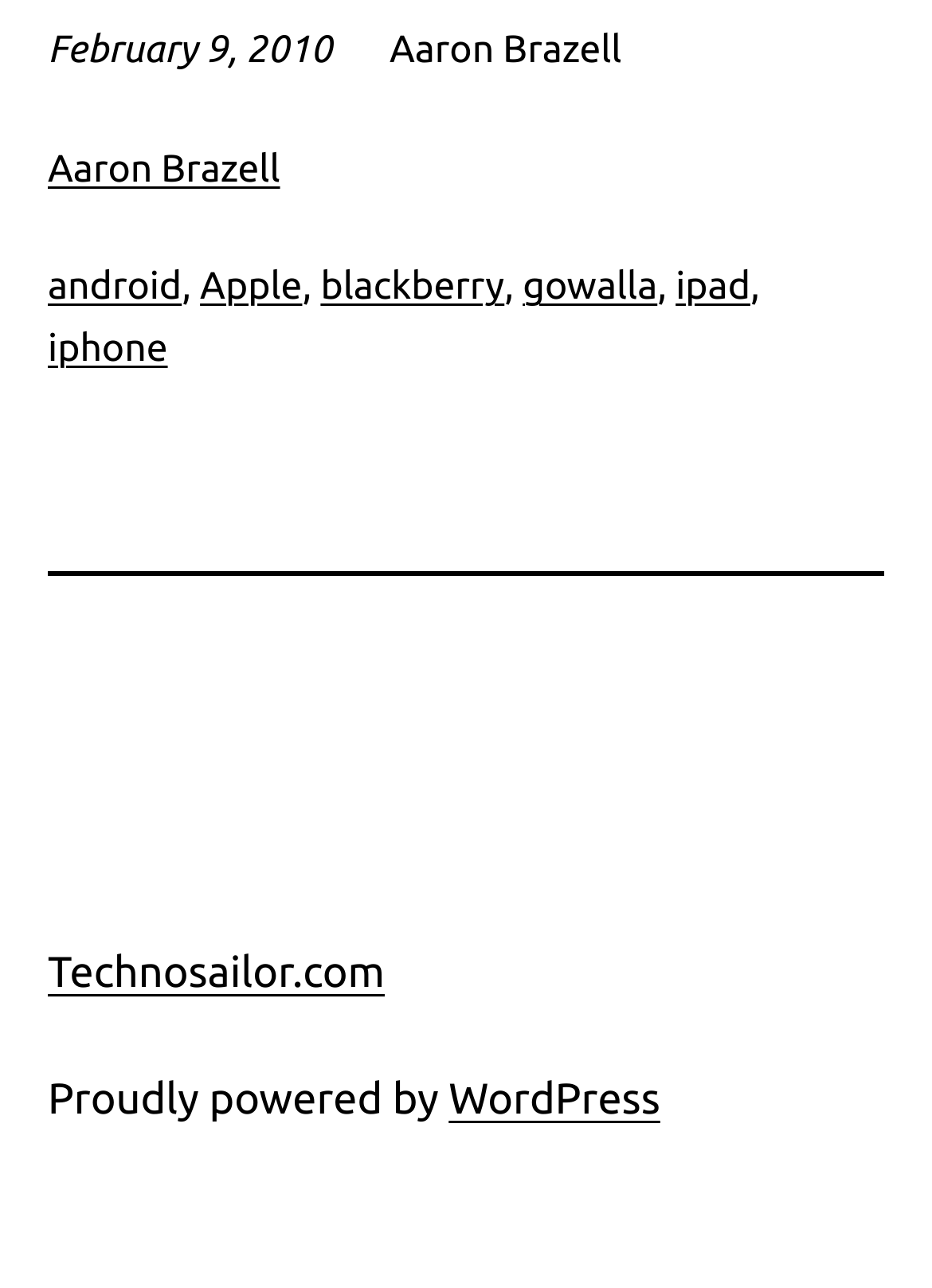Respond to the question below with a single word or phrase:
What is the date mentioned on the webpage?

February 9, 2010